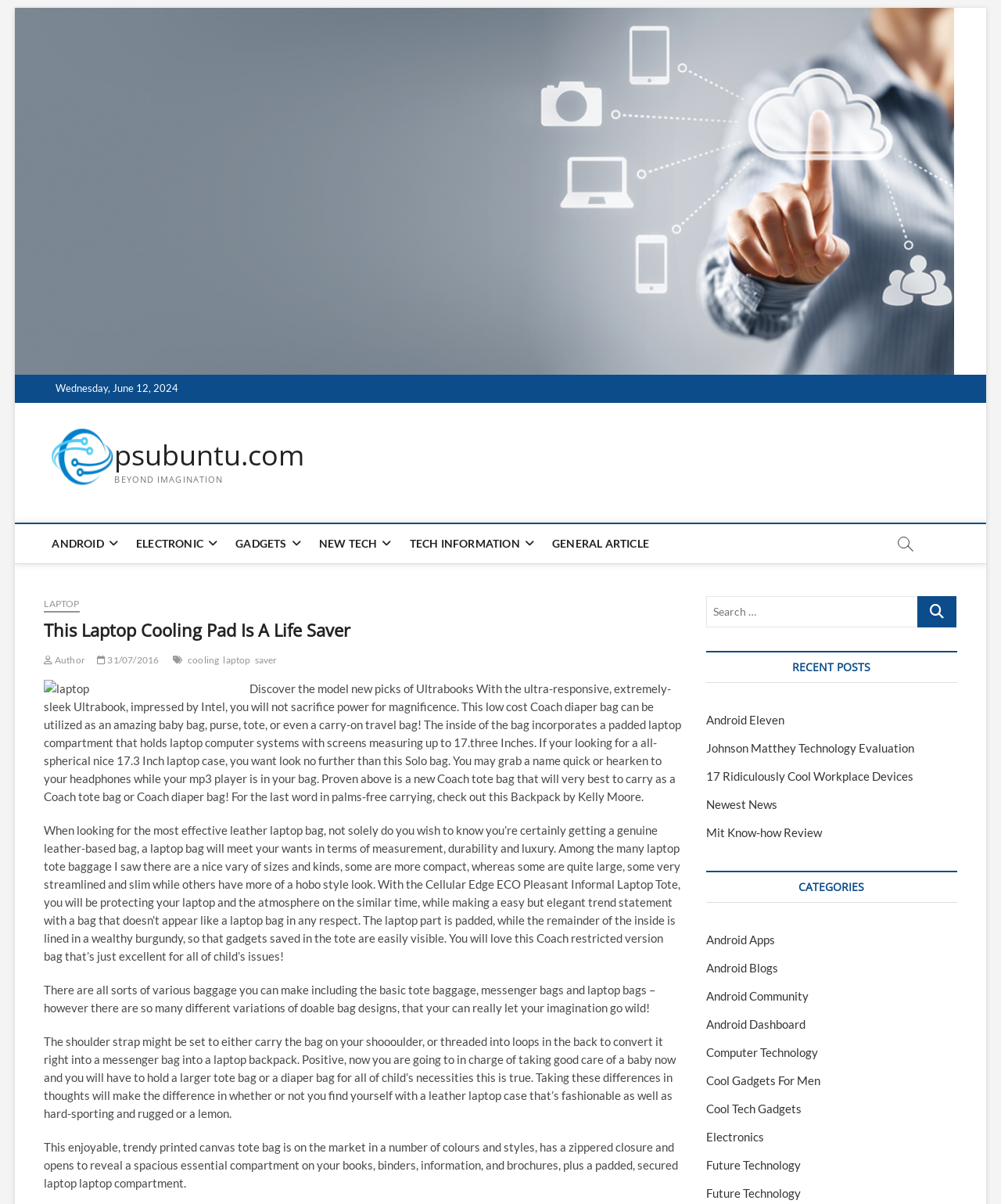Given the webpage screenshot and the description, determine the bounding box coordinates (top-left x, top-left y, bottom-right x, bottom-right y) that define the location of the UI element matching this description: Cool Gadgets For Men

[0.706, 0.891, 0.82, 0.903]